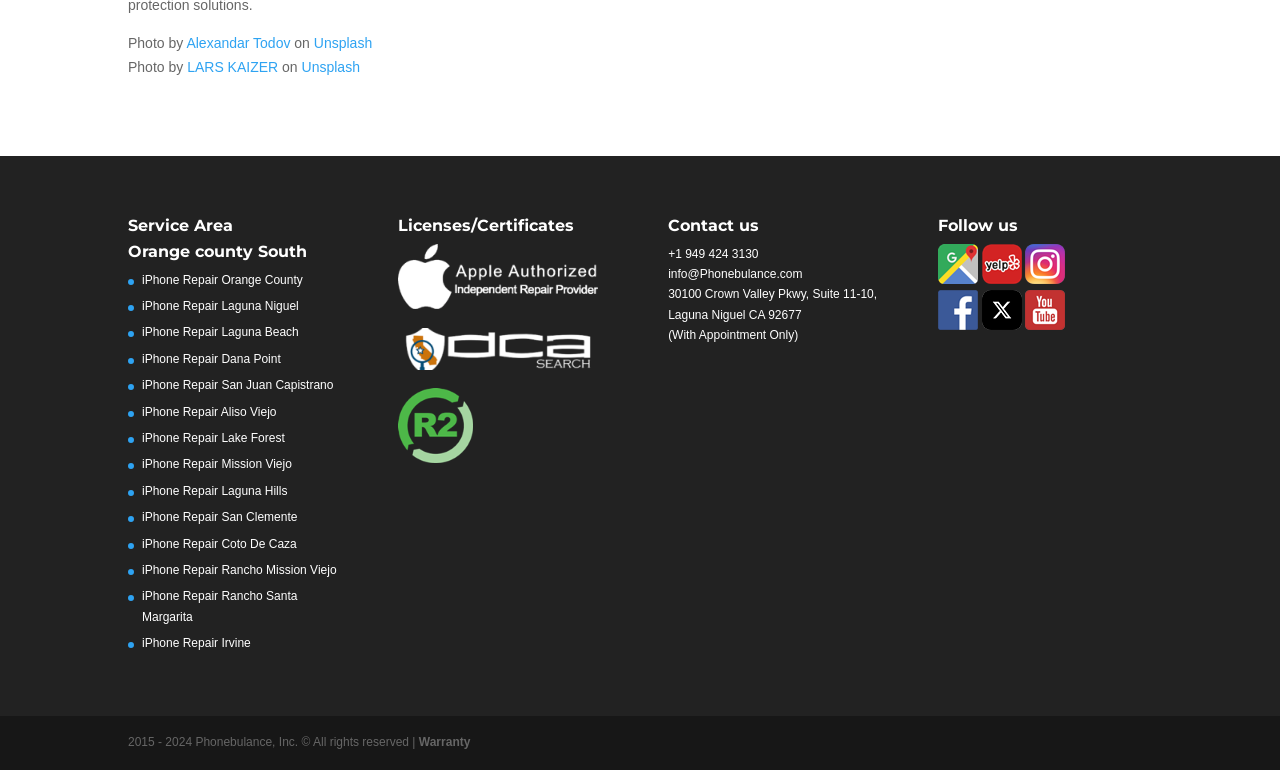What social media platforms does Phonebulance have?
Based on the screenshot, answer the question with a single word or phrase.

Yelp, Instagram, Facebook, Twitter, YouTube